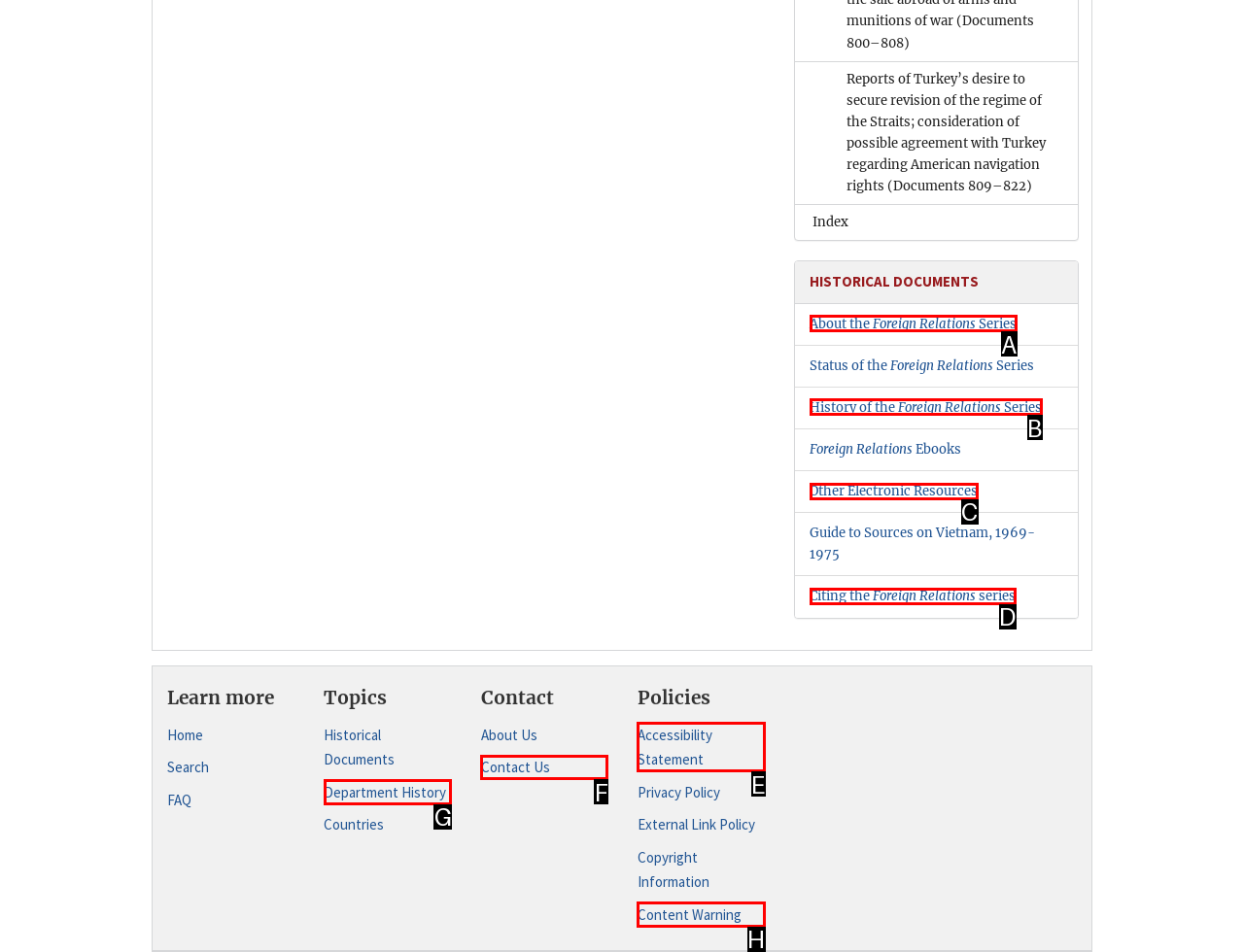Determine which HTML element to click to execute the following task: View the accessibility statement Answer with the letter of the selected option.

E